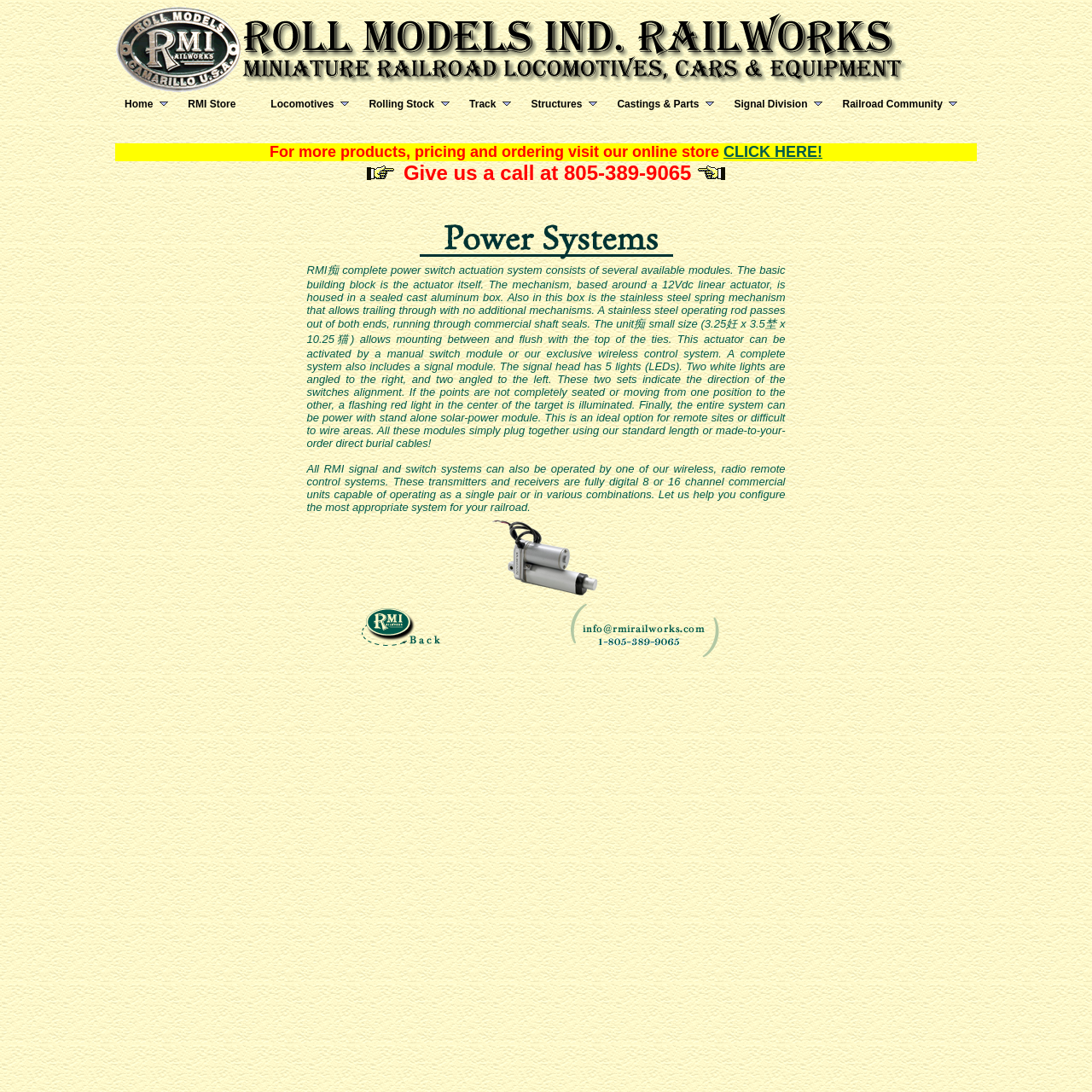What is the company name?
Respond with a short answer, either a single word or a phrase, based on the image.

Roll Models Inc.